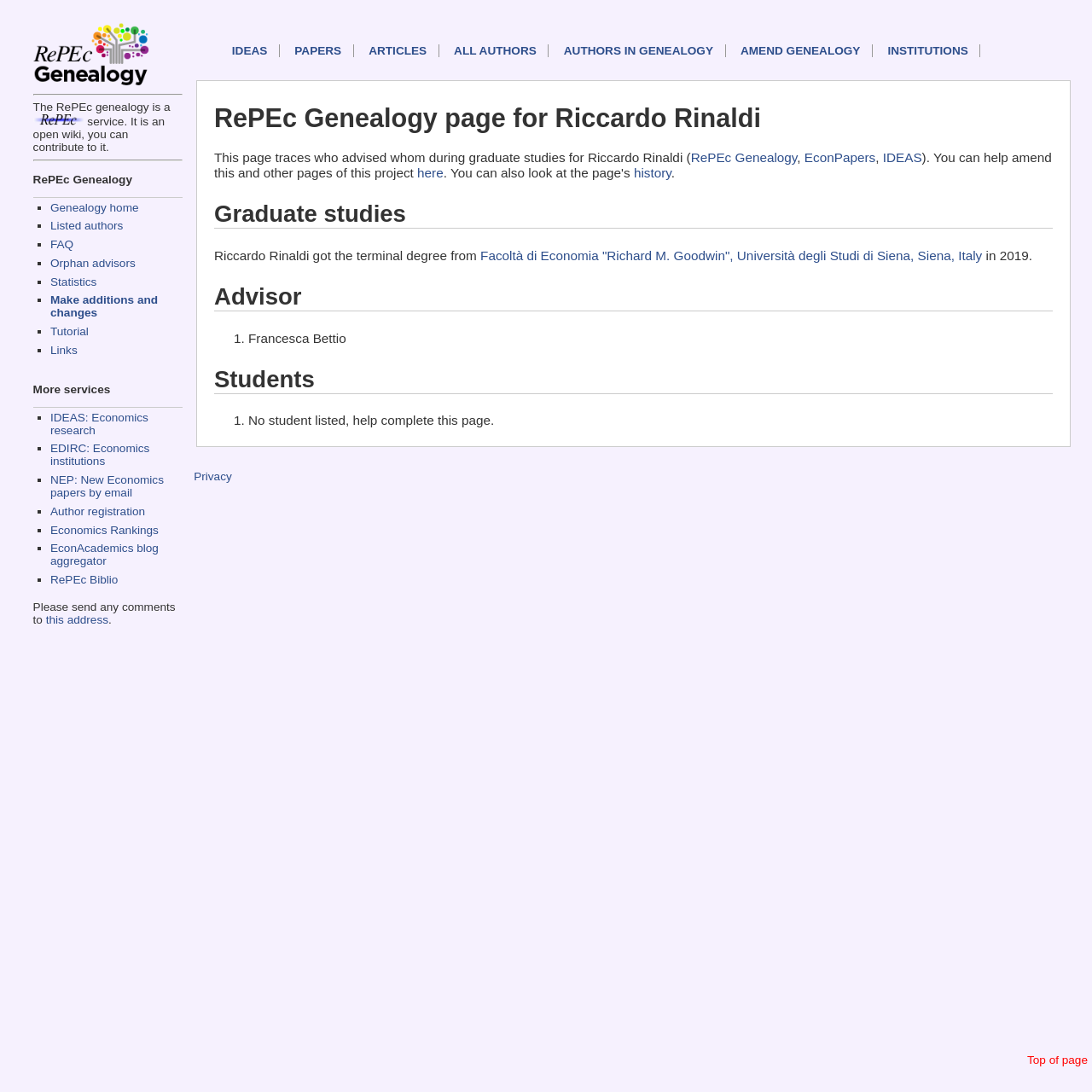Respond with a single word or short phrase to the following question: 
What is the name of the service that this webpage is a part of?

RePEc